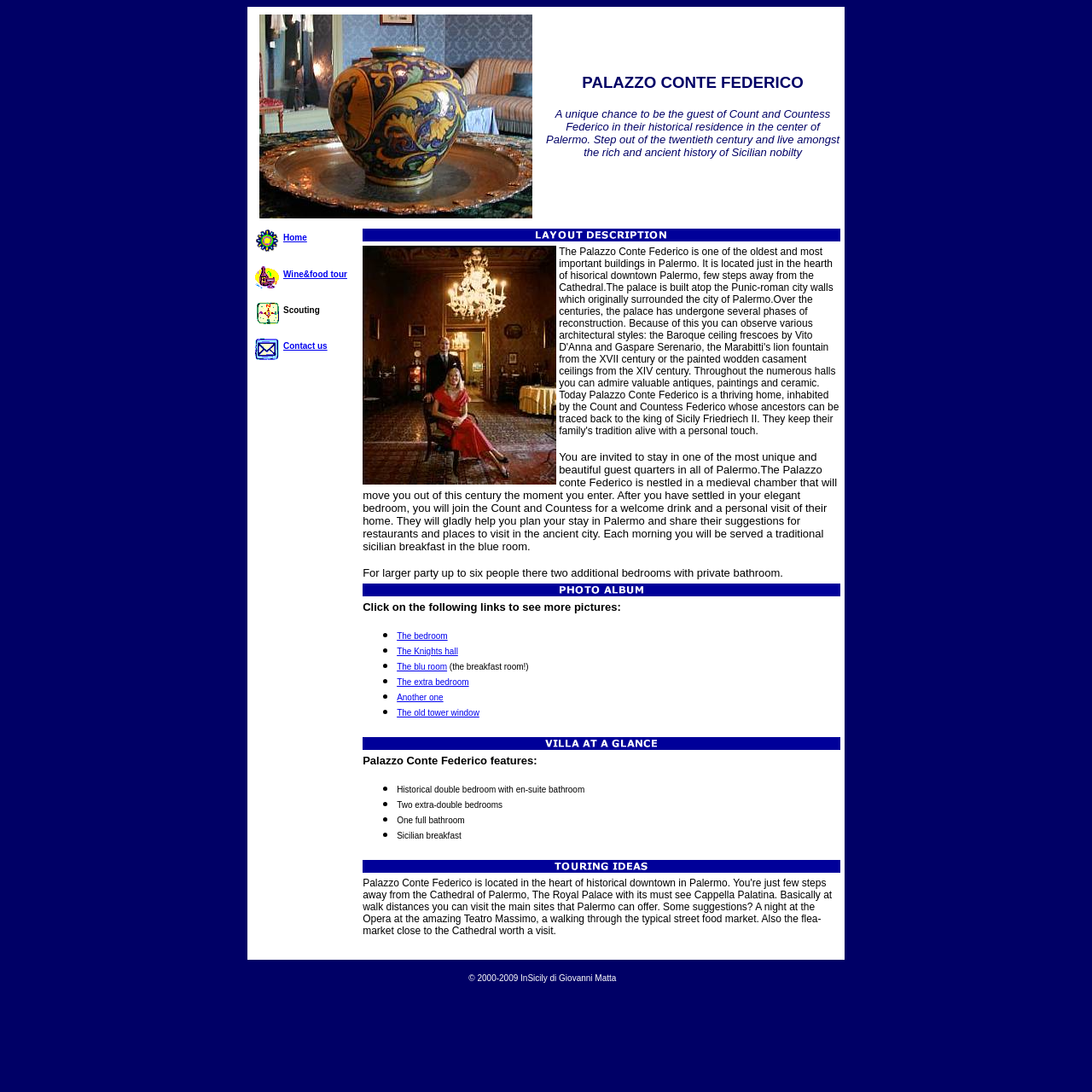Can you specify the bounding box coordinates for the region that should be clicked to fulfill this instruction: "Read more about 'Palazzo Conte Federico'".

[0.498, 0.067, 0.77, 0.084]